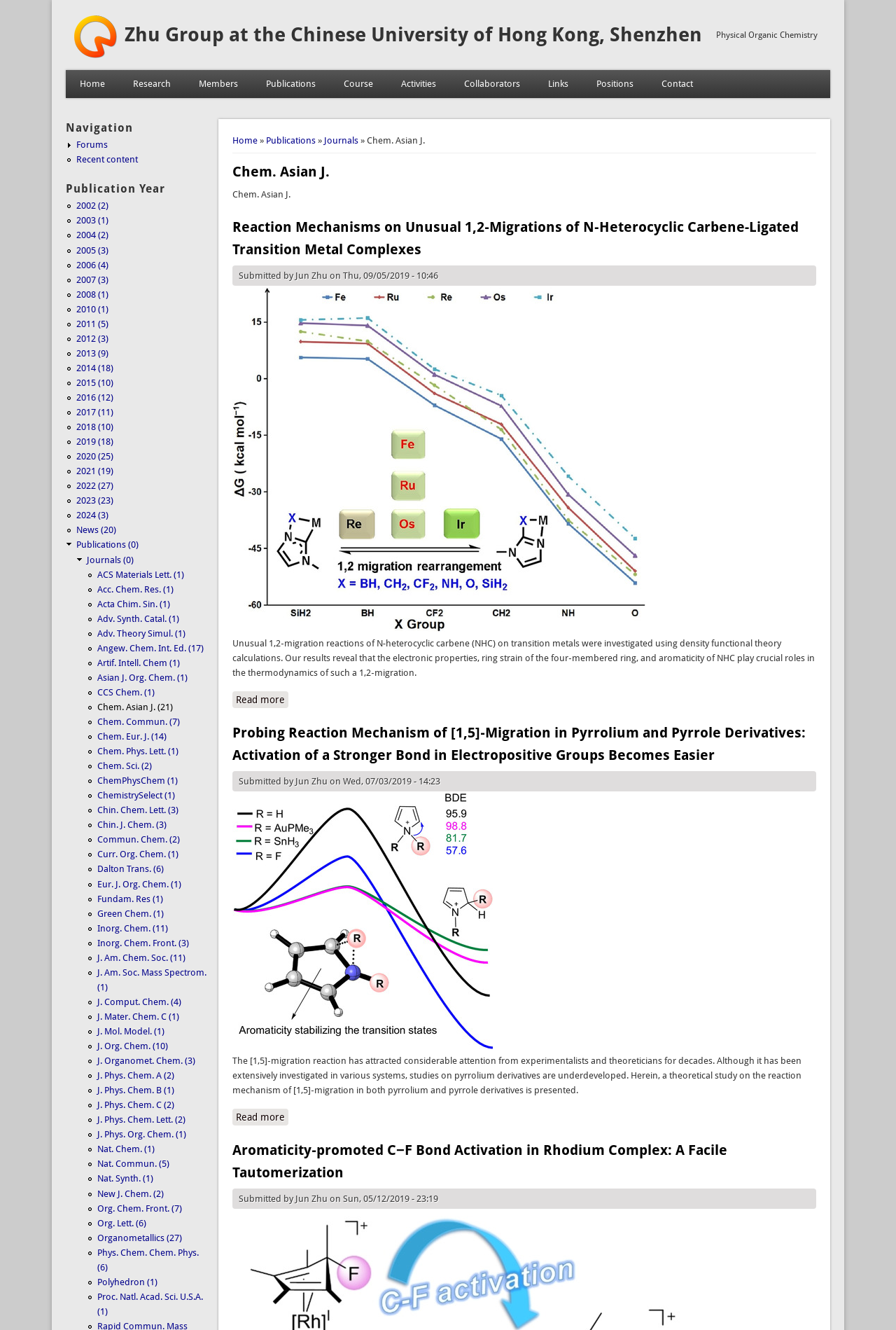Create a full and detailed caption for the entire webpage.

The webpage is about the Zhu Group at the Chinese University of Hong Kong, Shenzhen, and it appears to be a research group's website. At the top, there is a heading with the group's name, and below it, there is a link to the "Home" page. To the right of the heading, there is an image.

Below the heading, there is a horizontal navigation menu with links to various pages, including "Research", "Members", "Publications", "Course", "Activities", "Collaborators", "Links", "Positions", and "Contact".

On the left side of the page, there is a vertical navigation menu with links to "Home", "Publications", "Journals", and "Chem. Asian J.". Below this menu, there is a section titled "You are here" with a breadcrumb trail showing the current page's location.

The main content of the page is a list of research articles, each with a heading, a brief summary, and a "Read more" link. The articles are arranged in a vertical list, with three articles visible on the page. Each article has a heading with a link to the full article, followed by a brief summary of the article. The summaries are several lines long and provide an overview of the research presented in the article.

To the right of the article list, there is a section titled "Navigation" with links to "Forums" and "Recent content". Below this section, there is a list of publication years, ranging from 2002 to 2014, with the number of publications for each year in parentheses.